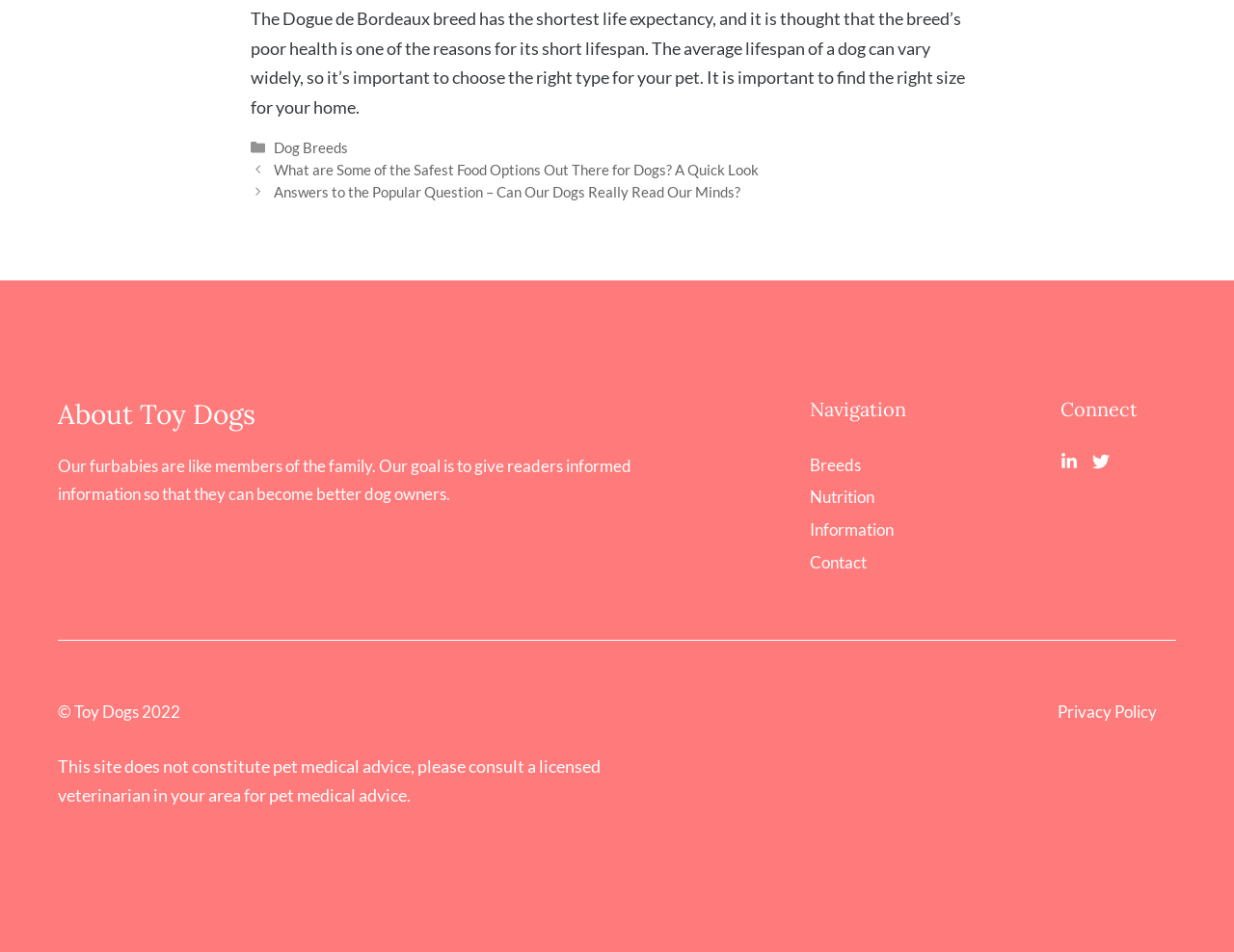Use a single word or phrase to answer the following:
What is the main topic of this webpage?

Toy Dogs